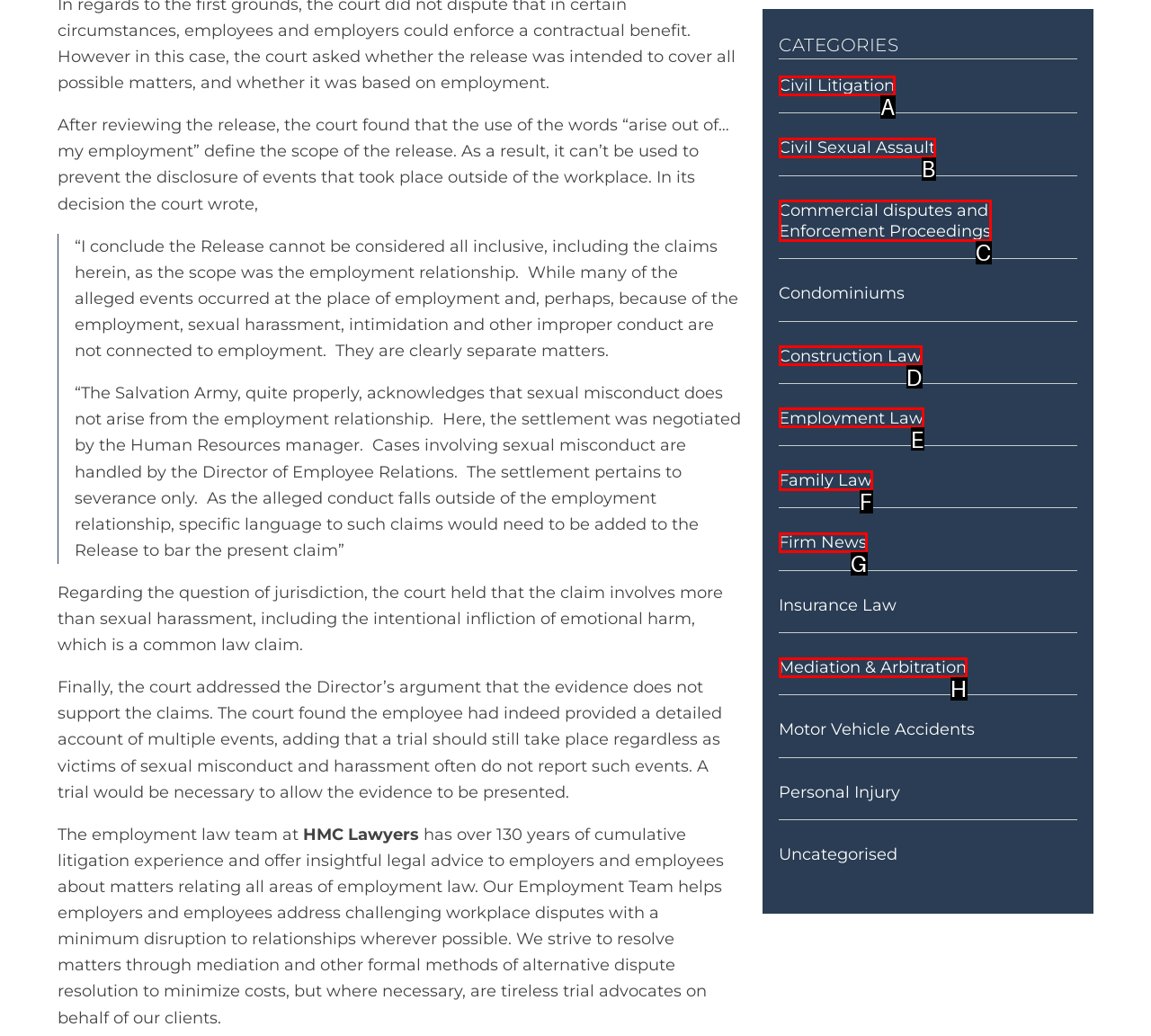Which option is described as follows: Commercial disputes and Enforcement Proceedings
Answer with the letter of the matching option directly.

C